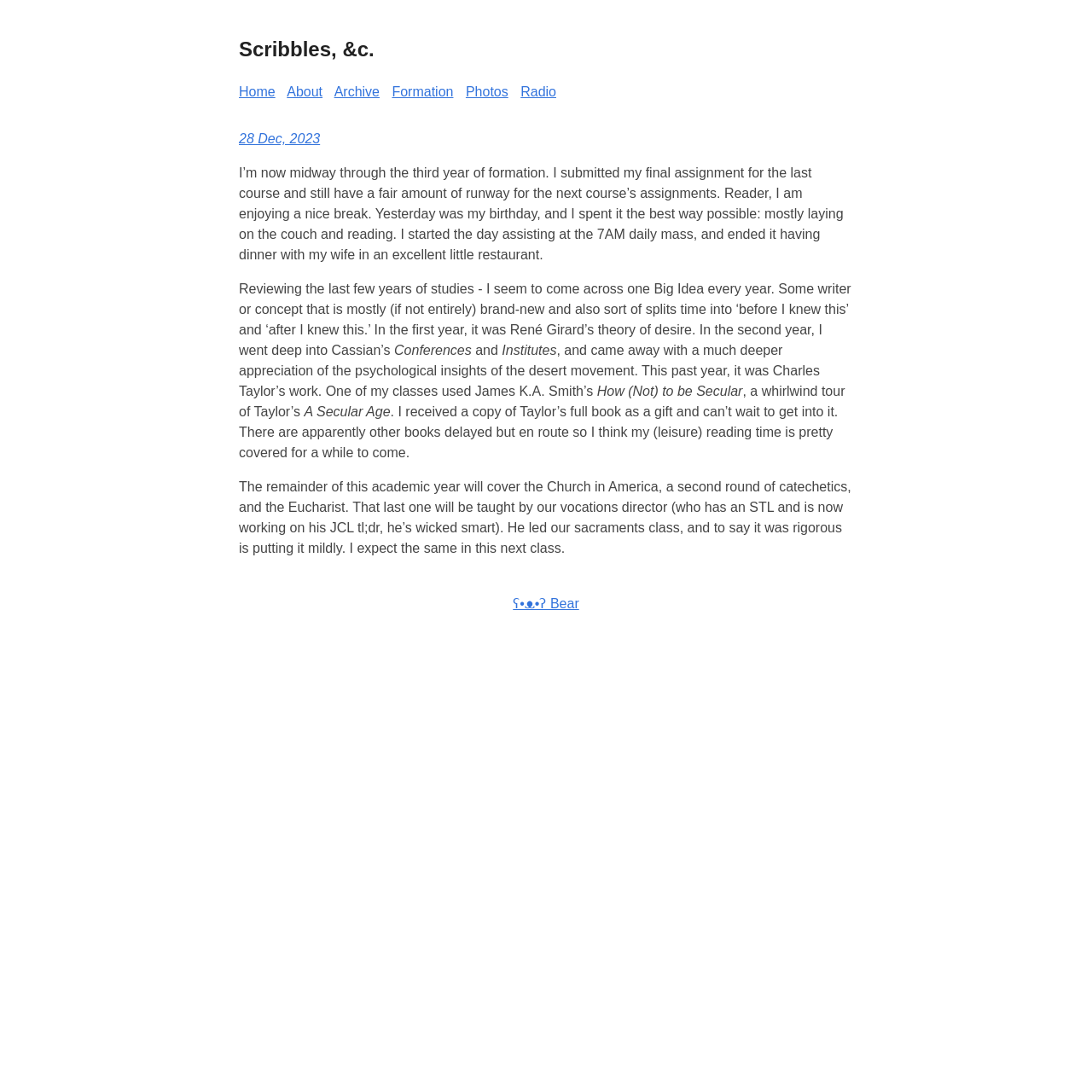Answer the following query with a single word or phrase:
What is the name of the book mentioned in the blog post?

A Secular Age